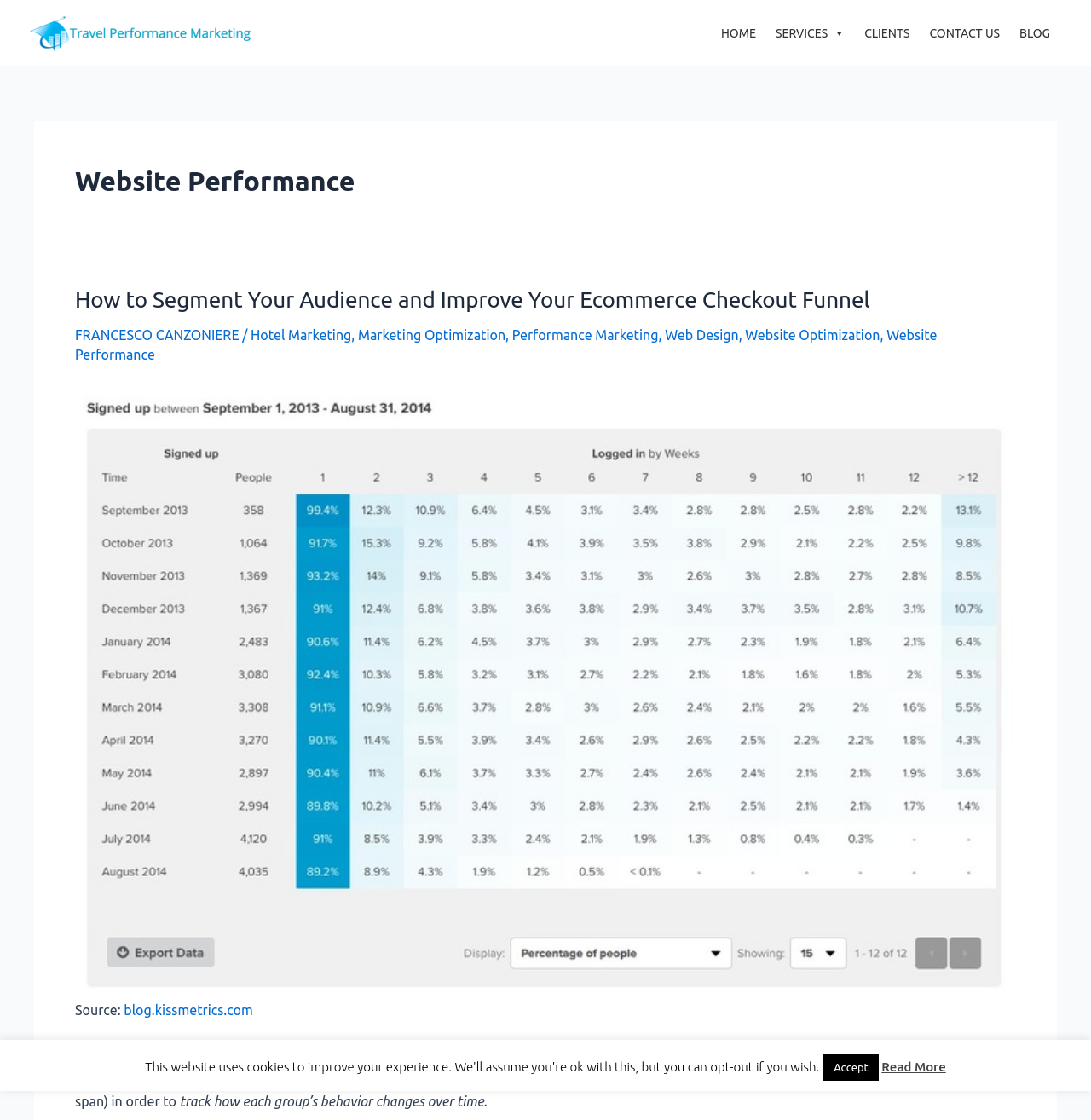Find the bounding box coordinates of the clickable element required to execute the following instruction: "Go to home page". Provide the coordinates as four float numbers between 0 and 1, i.e., [left, top, right, bottom].

[0.653, 0.014, 0.701, 0.045]